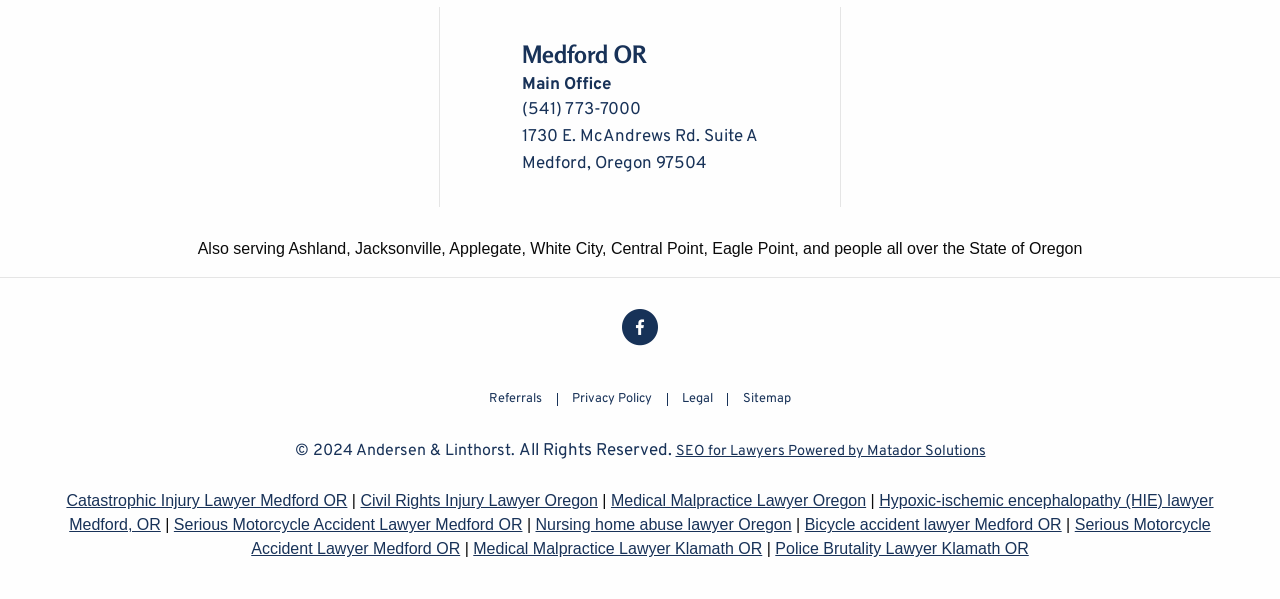Identify the bounding box of the UI element described as follows: "Collections". Provide the coordinates as four float numbers in the range of 0 to 1 [left, top, right, bottom].

None